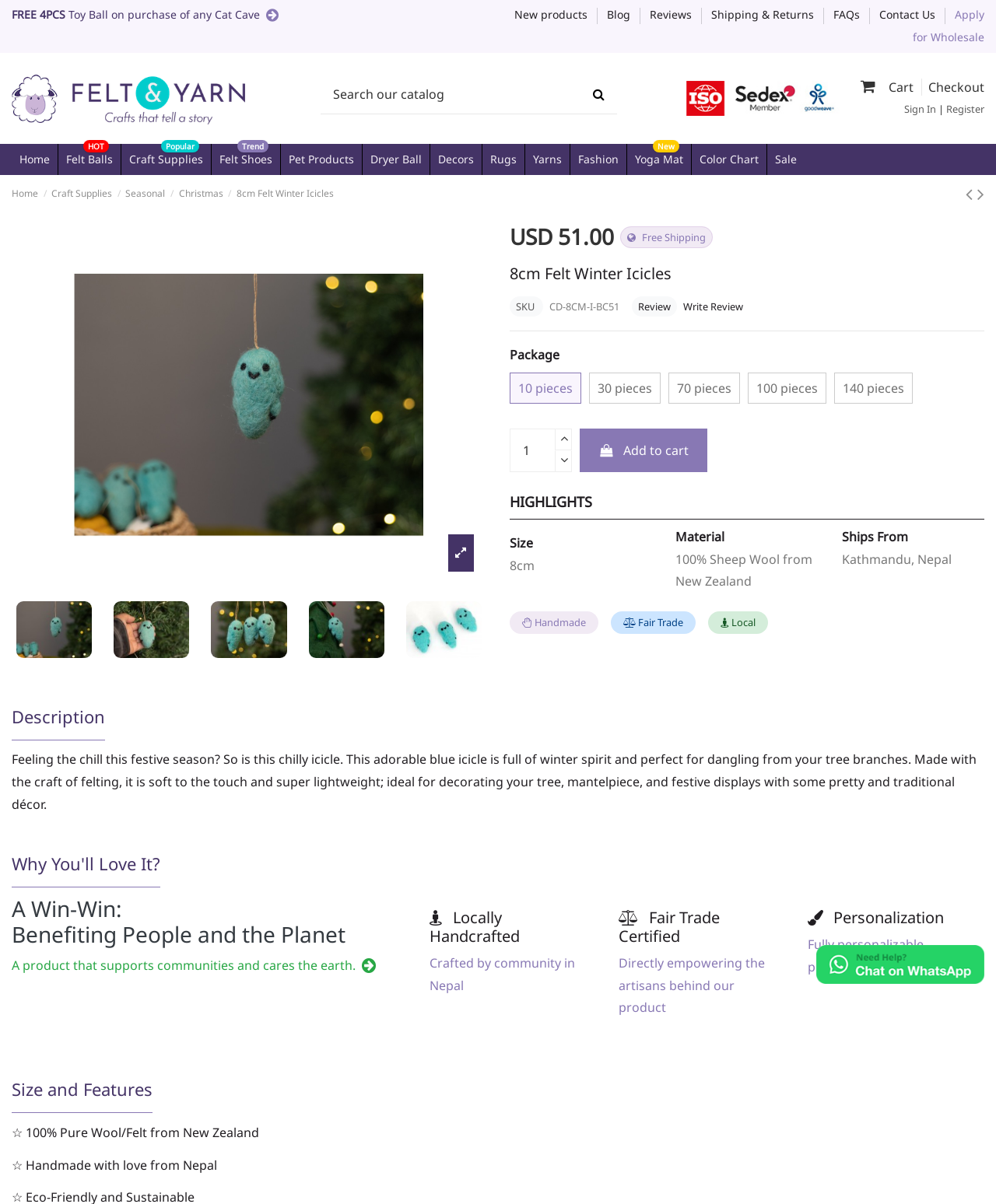Please specify the bounding box coordinates of the area that should be clicked to accomplish the following instruction: "Write a review". The coordinates should consist of four float numbers between 0 and 1, i.e., [left, top, right, bottom].

[0.686, 0.245, 0.746, 0.264]